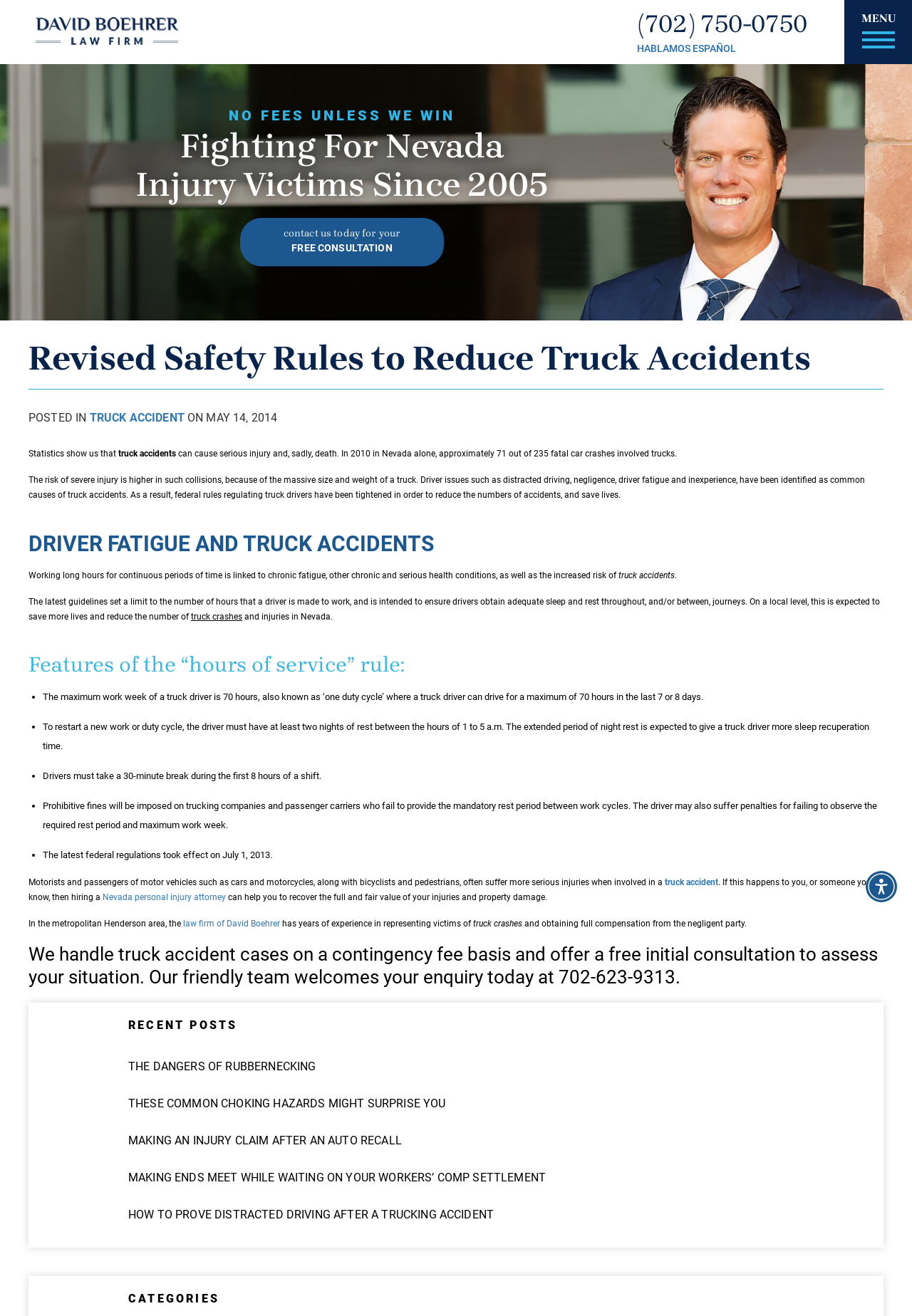What is the name of the law firm?
From the image, respond with a single word or phrase.

David Boehrer Law Firm